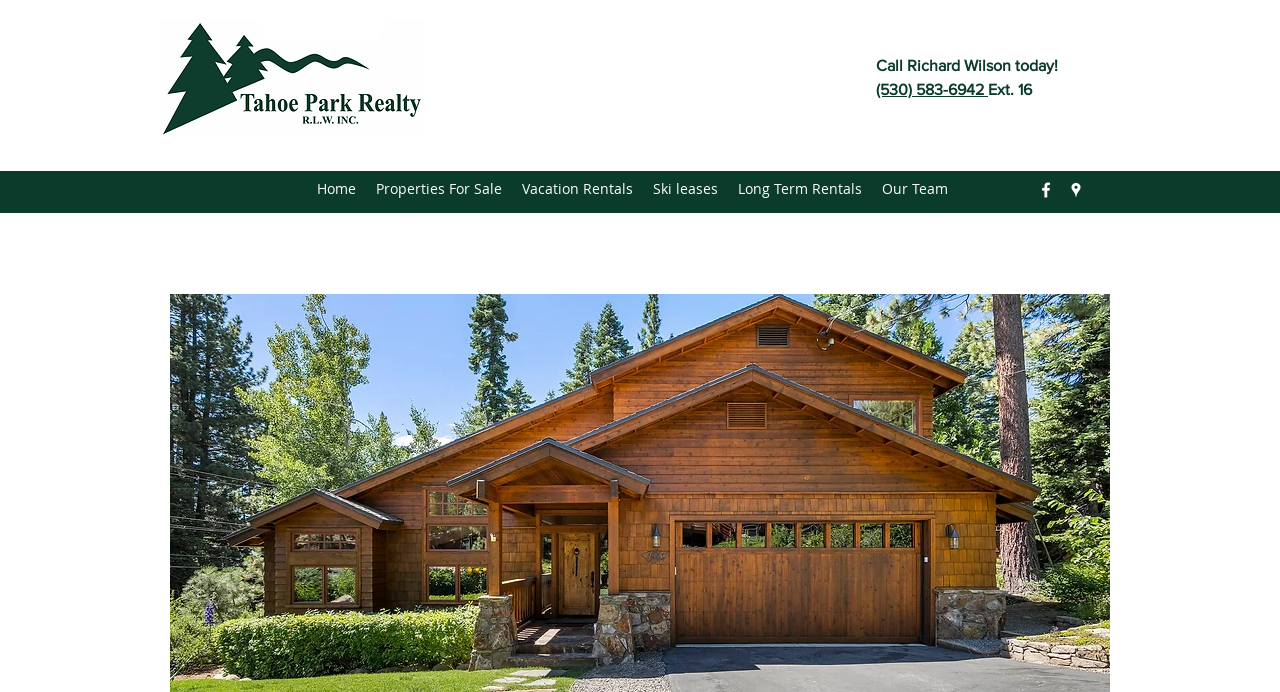Please examine the image and answer the question with a detailed explanation:
How many options are available in the navigation menu?

The navigation menu is located at the top-center of the webpage and has six options: 'Home', 'Properties For Sale', 'Vacation Rentals', 'Ski leases', 'Long Term Rentals', and 'Our Team'.